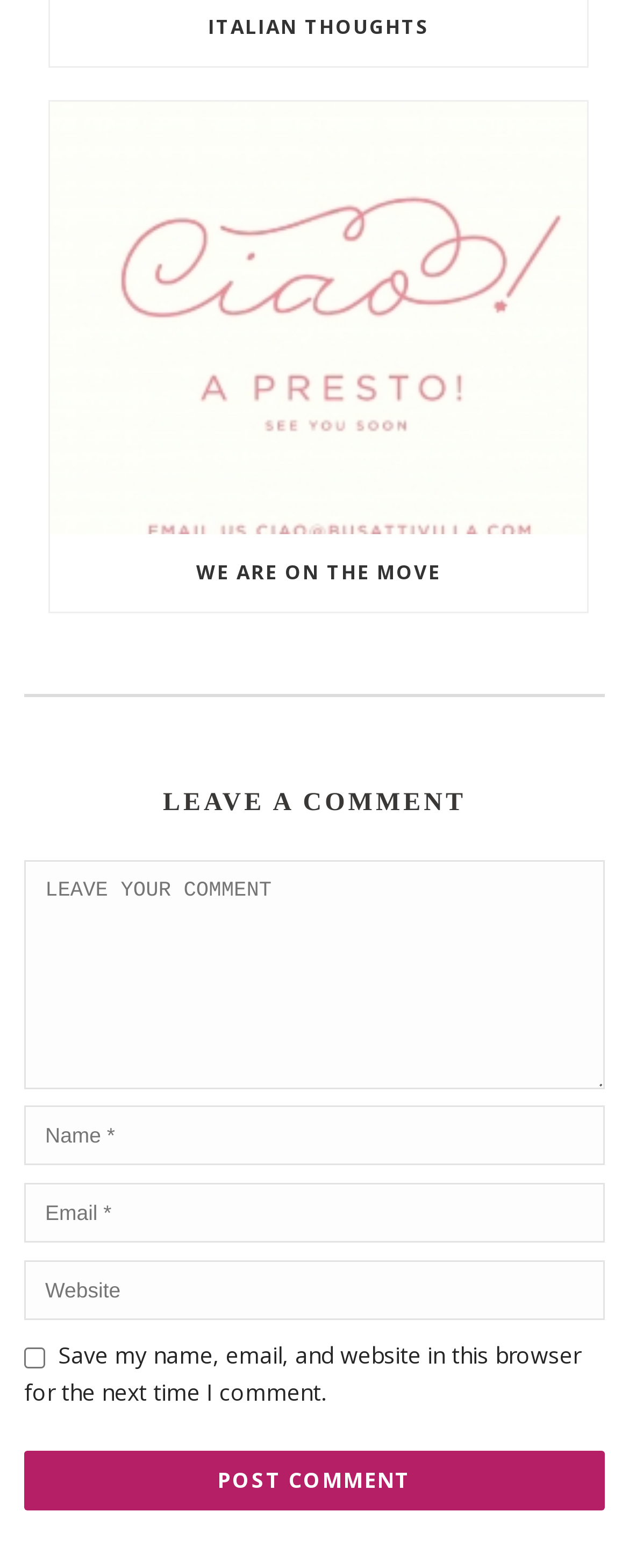Please identify the coordinates of the bounding box that should be clicked to fulfill this instruction: "Check the save my information checkbox".

[0.038, 0.859, 0.072, 0.873]